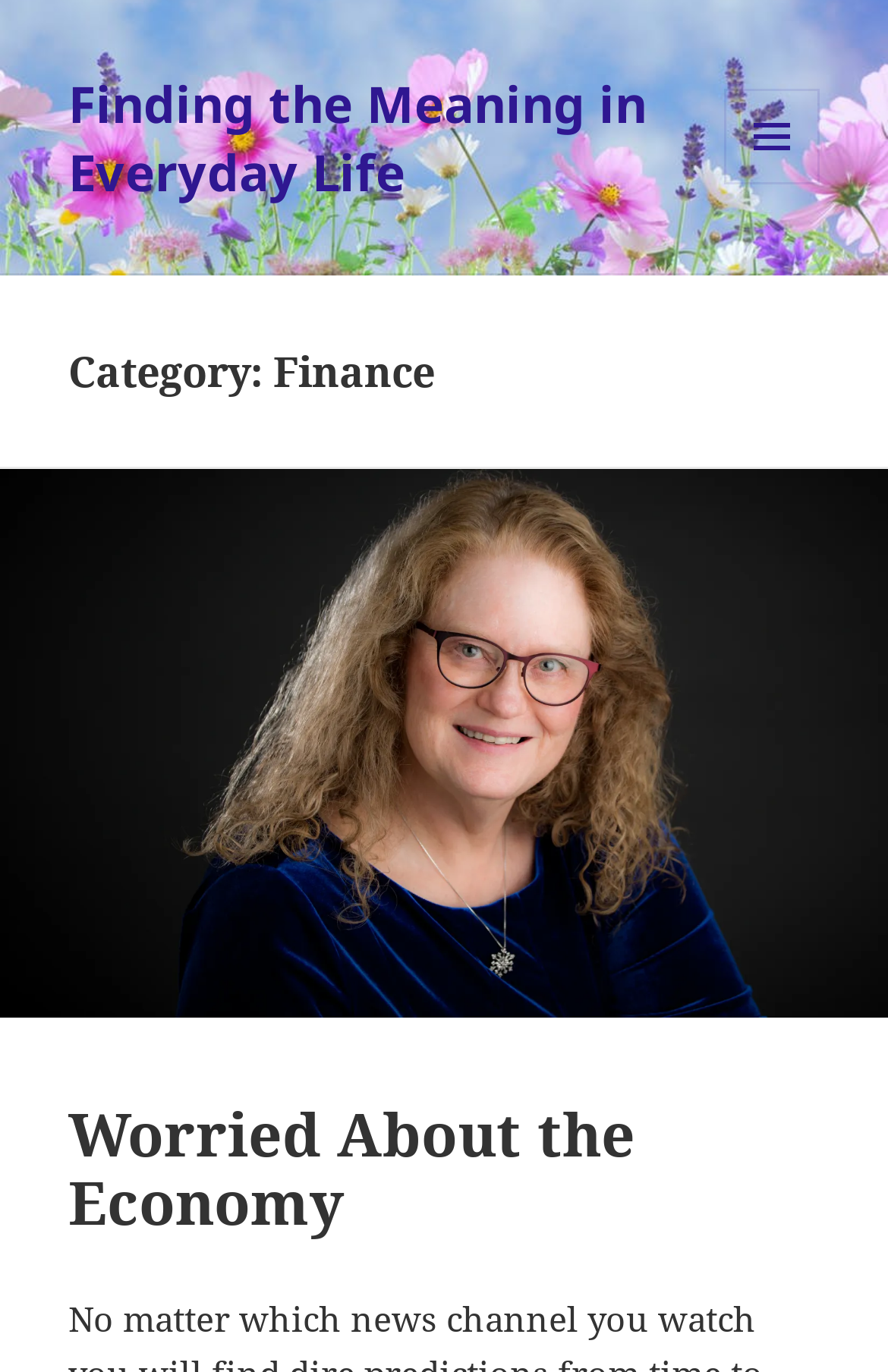For the element described, predict the bounding box coordinates as (top-left x, top-left y, bottom-right x, bottom-right y). All values should be between 0 and 1. Element description: parent_node: Worried About the Economy

[0.0, 0.342, 1.0, 0.742]